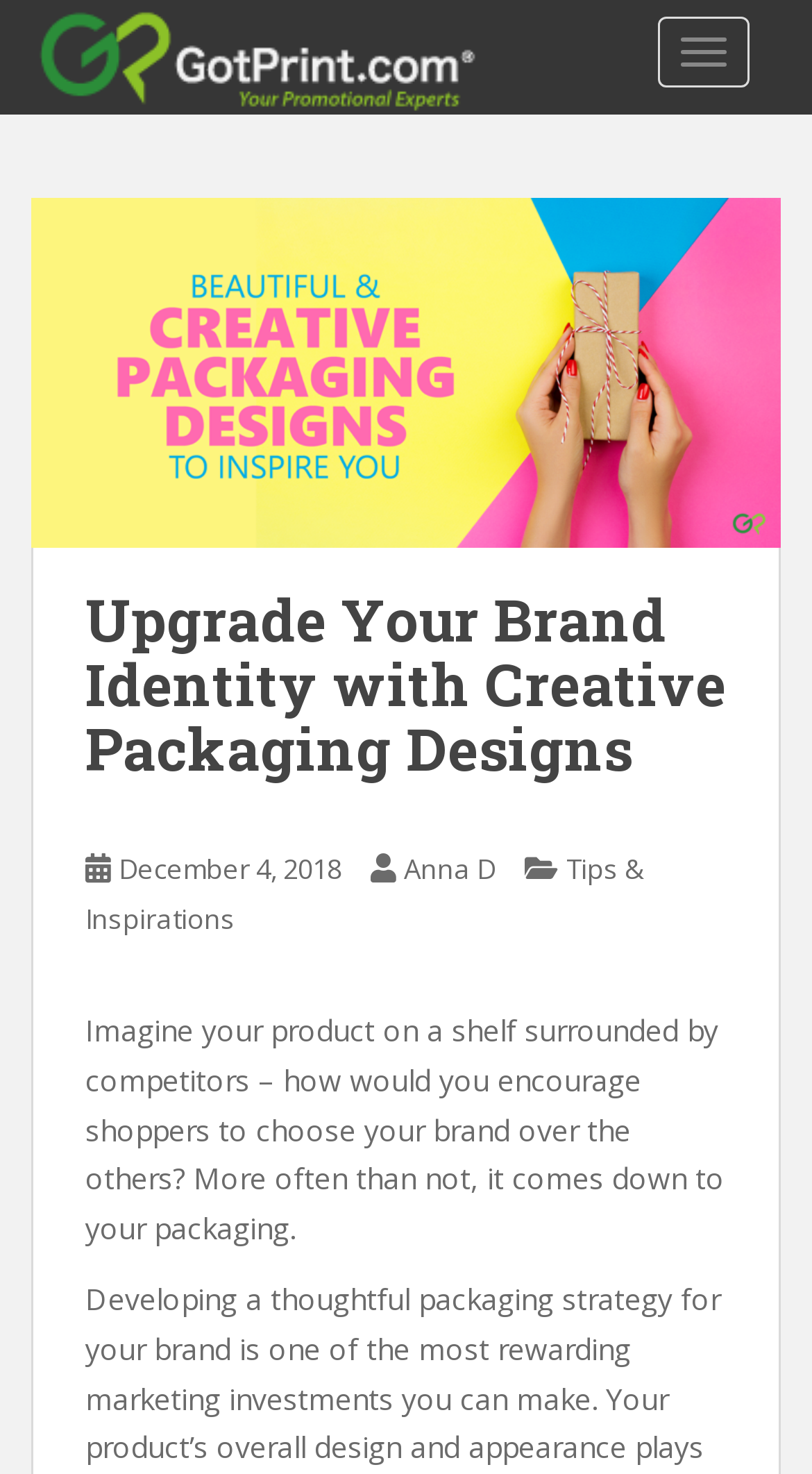Who wrote the blog post?
Use the image to give a comprehensive and detailed response to the question.

The author of the blog post is mentioned as Anna D, which is a link on the webpage.